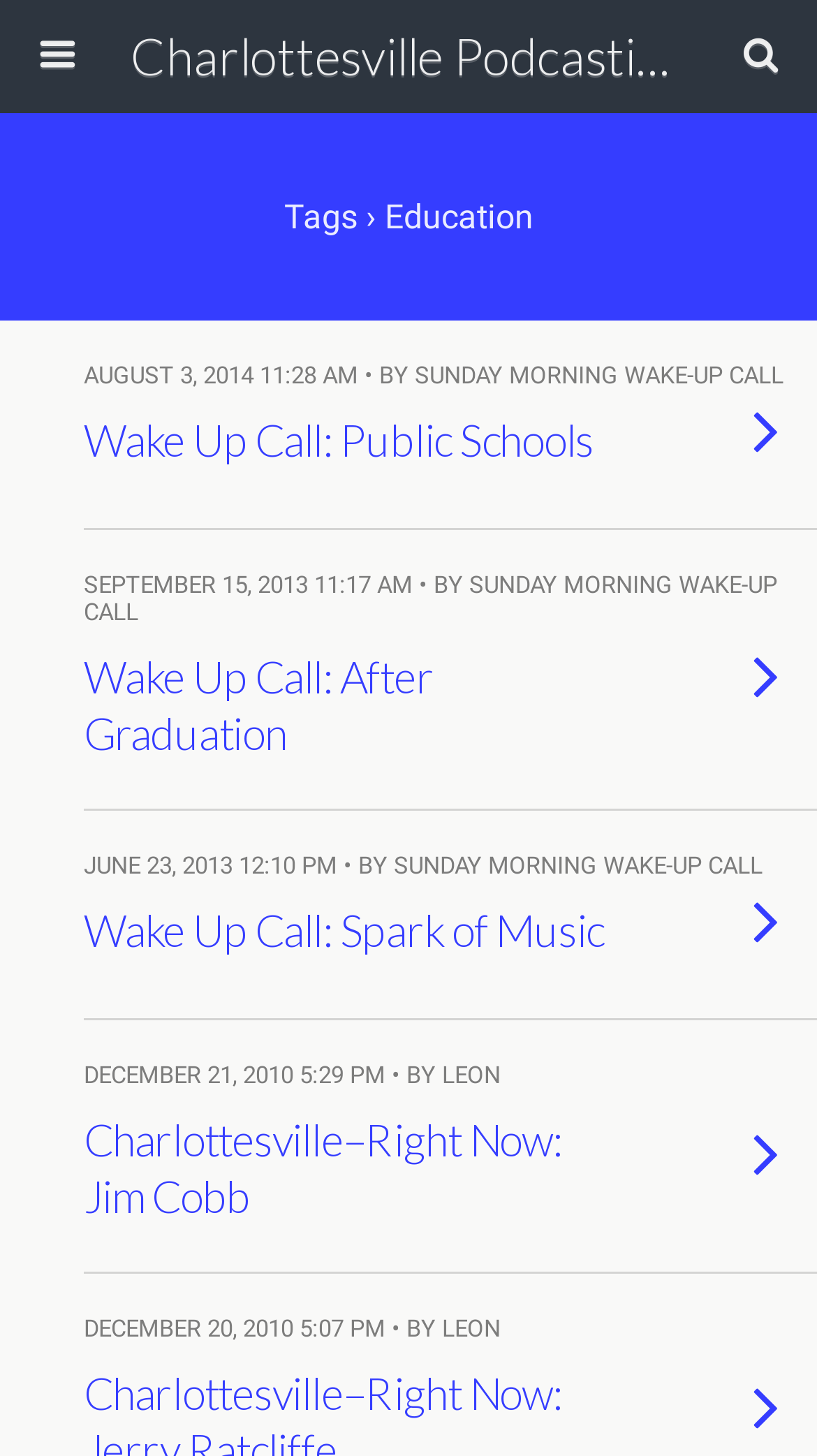Locate the UI element described by name="submit" value="Search" and provide its bounding box coordinates. Use the format (top-left x, top-left y, bottom-right x, bottom-right y) with all values as floating point numbers between 0 and 1.

[0.769, 0.085, 0.944, 0.121]